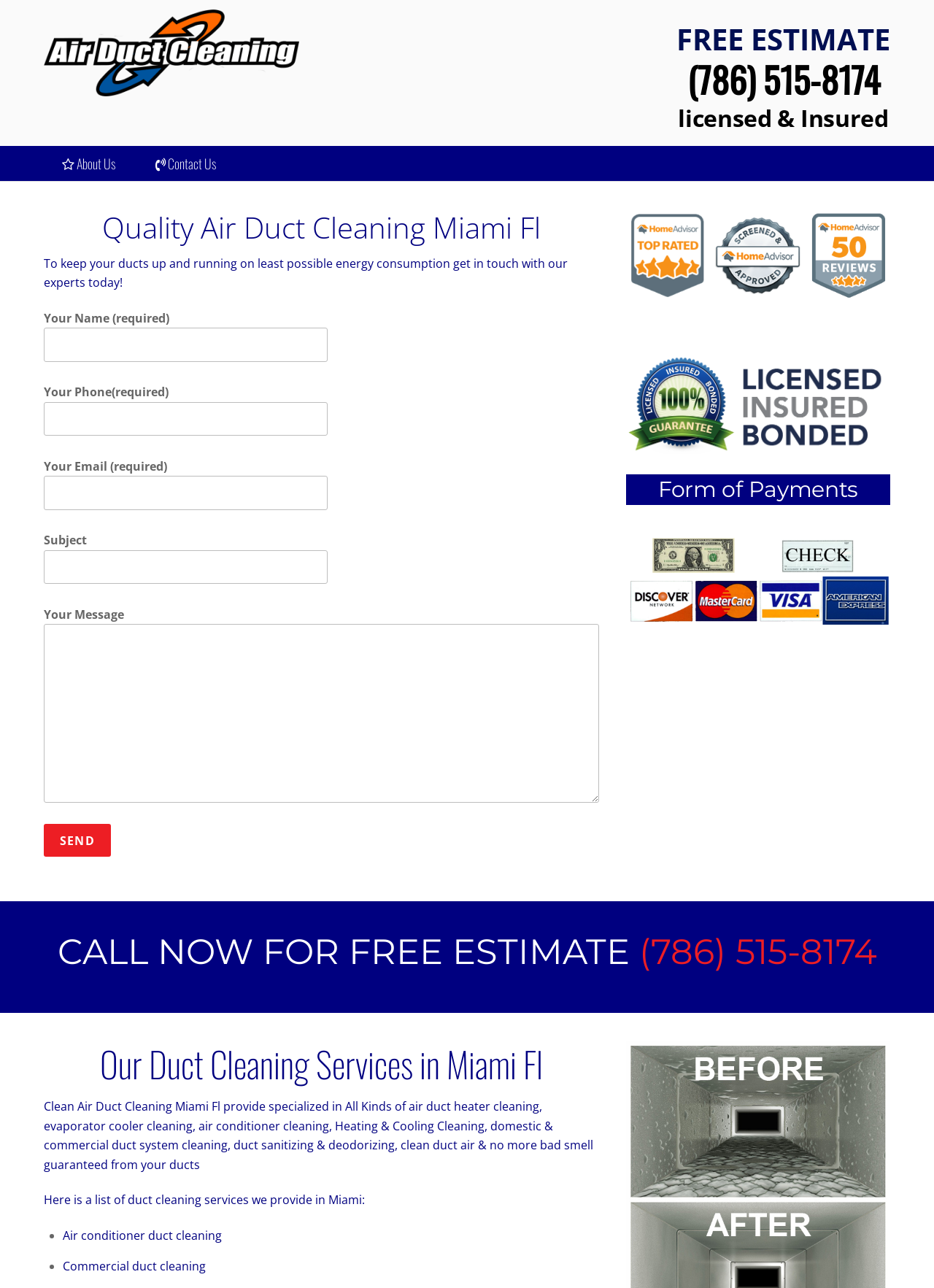Determine the bounding box coordinates of the area to click in order to meet this instruction: "Enter your name in the required field".

[0.047, 0.254, 0.351, 0.281]